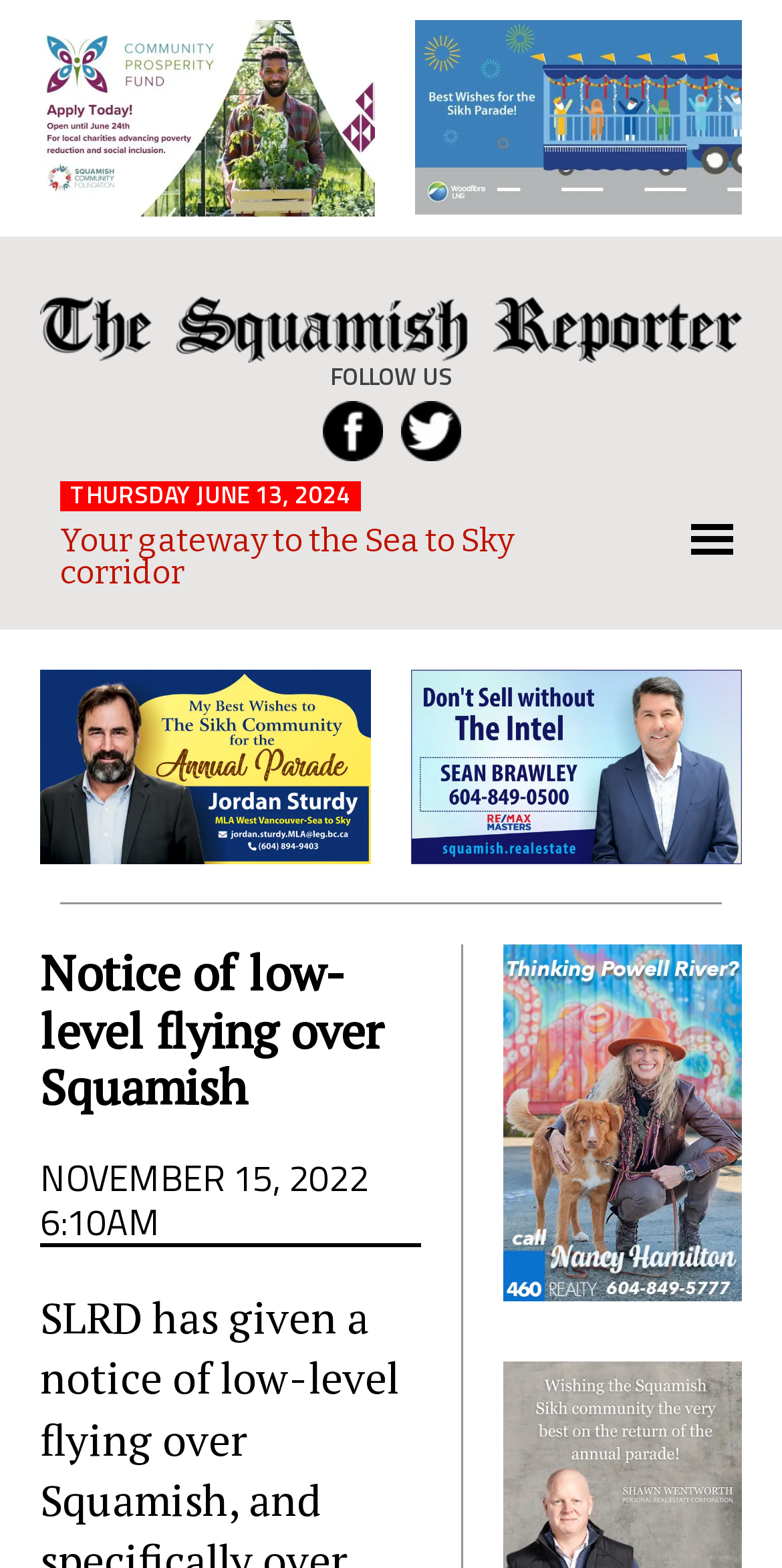Determine the bounding box coordinates of the clickable area required to perform the following instruction: "learn about commercial support systems". The coordinates should be represented as four float numbers between 0 and 1: [left, top, right, bottom].

None